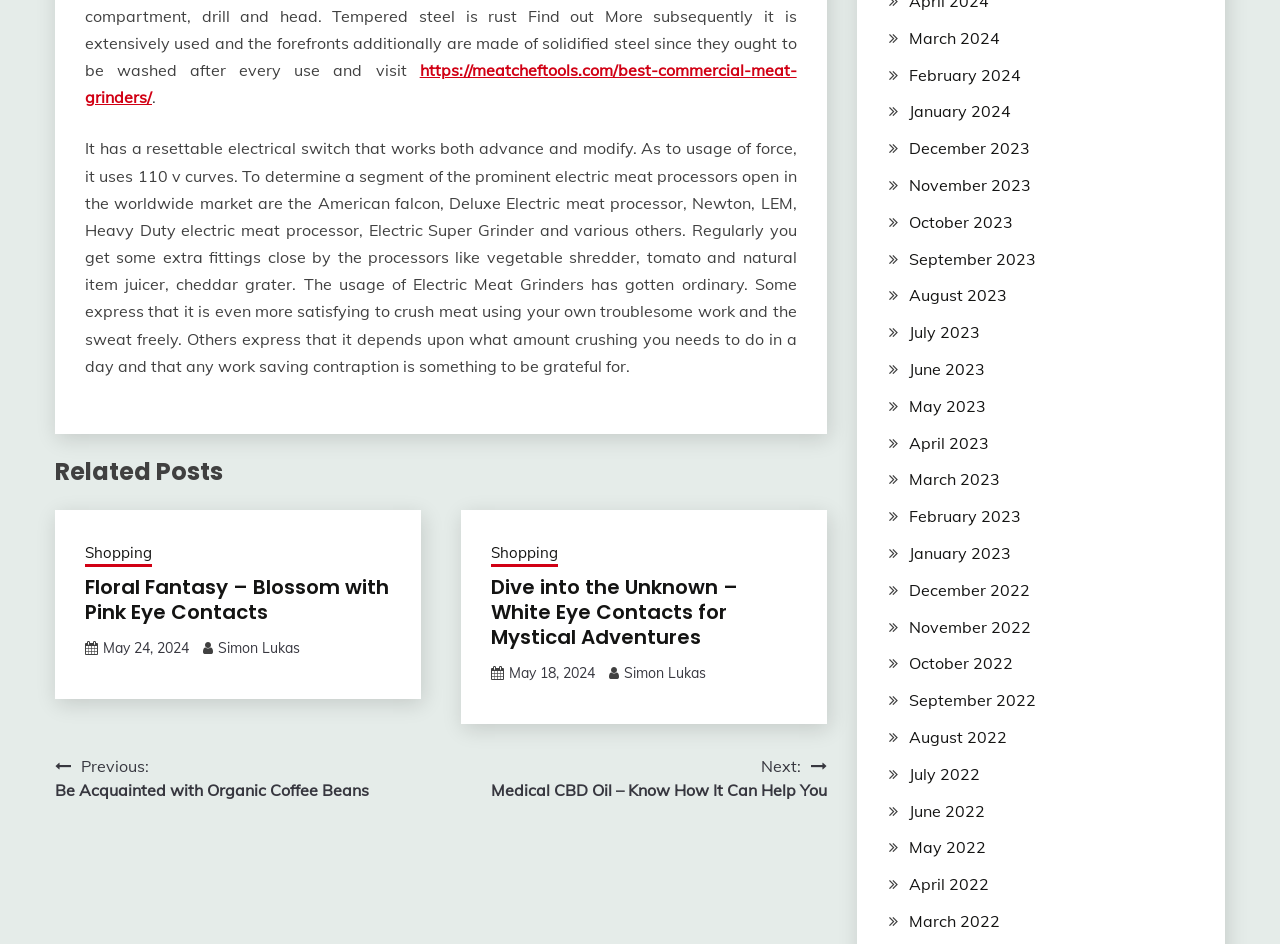Determine the bounding box coordinates for the area that should be clicked to carry out the following instruction: "Watch online".

None